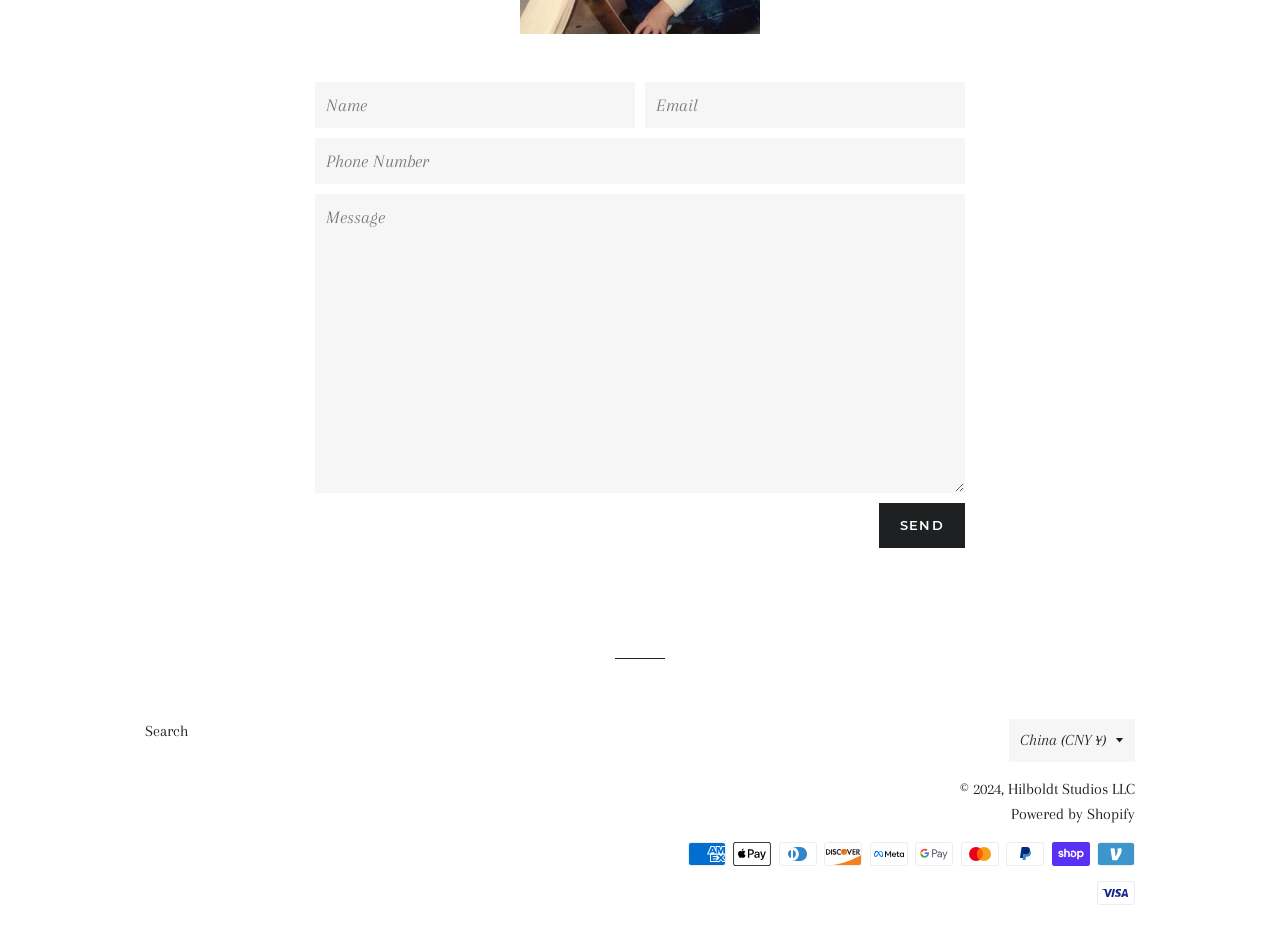Refer to the image and provide an in-depth answer to the question:
What is the purpose of the 'Send' button?

The 'Send' button is located below the 'Message' textbox, and its purpose is to submit the message to the recipient. This can be inferred from the context of the webpage, which appears to be a contact form.